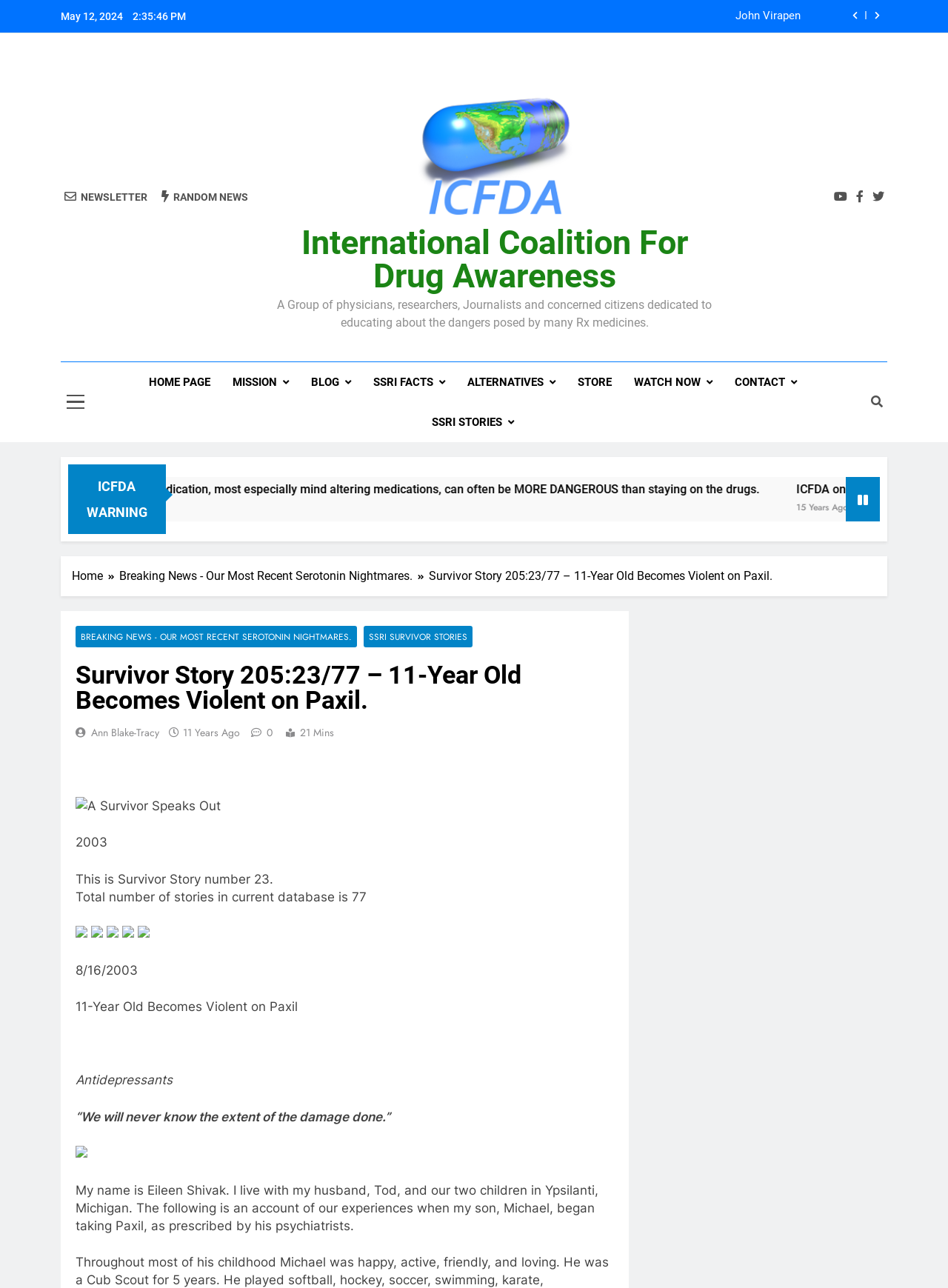Can you extract the headline from the webpage for me?

Survivor Story 205:23/77 – 11-Year Old Becomes Violent on Paxil.